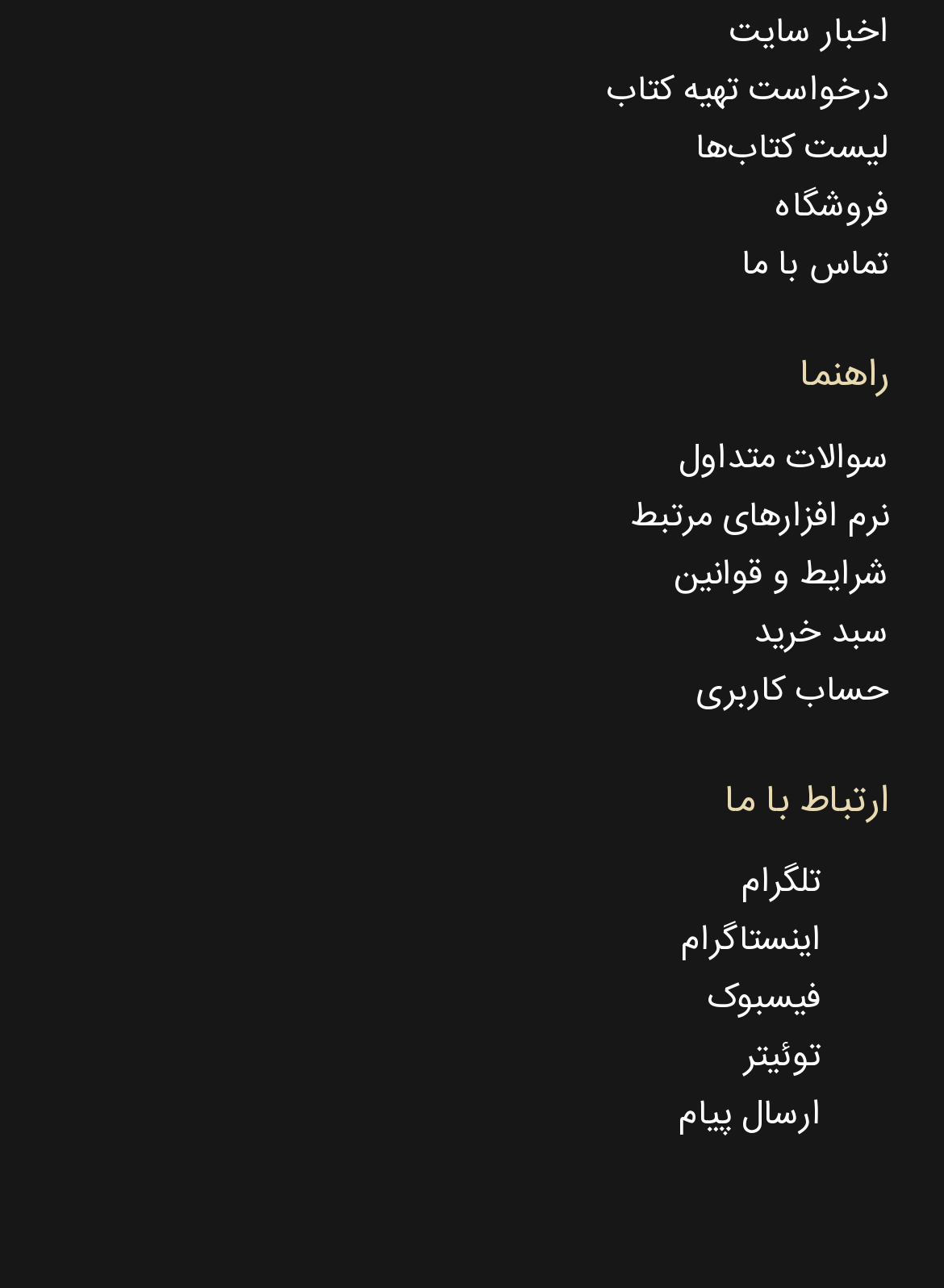Using the information in the image, give a detailed answer to the following question: How many headings are there on the webpage?

I found two headings on the webpage, which are راهنما and ارتباط با ما, by looking at the elements with the type 'heading'.